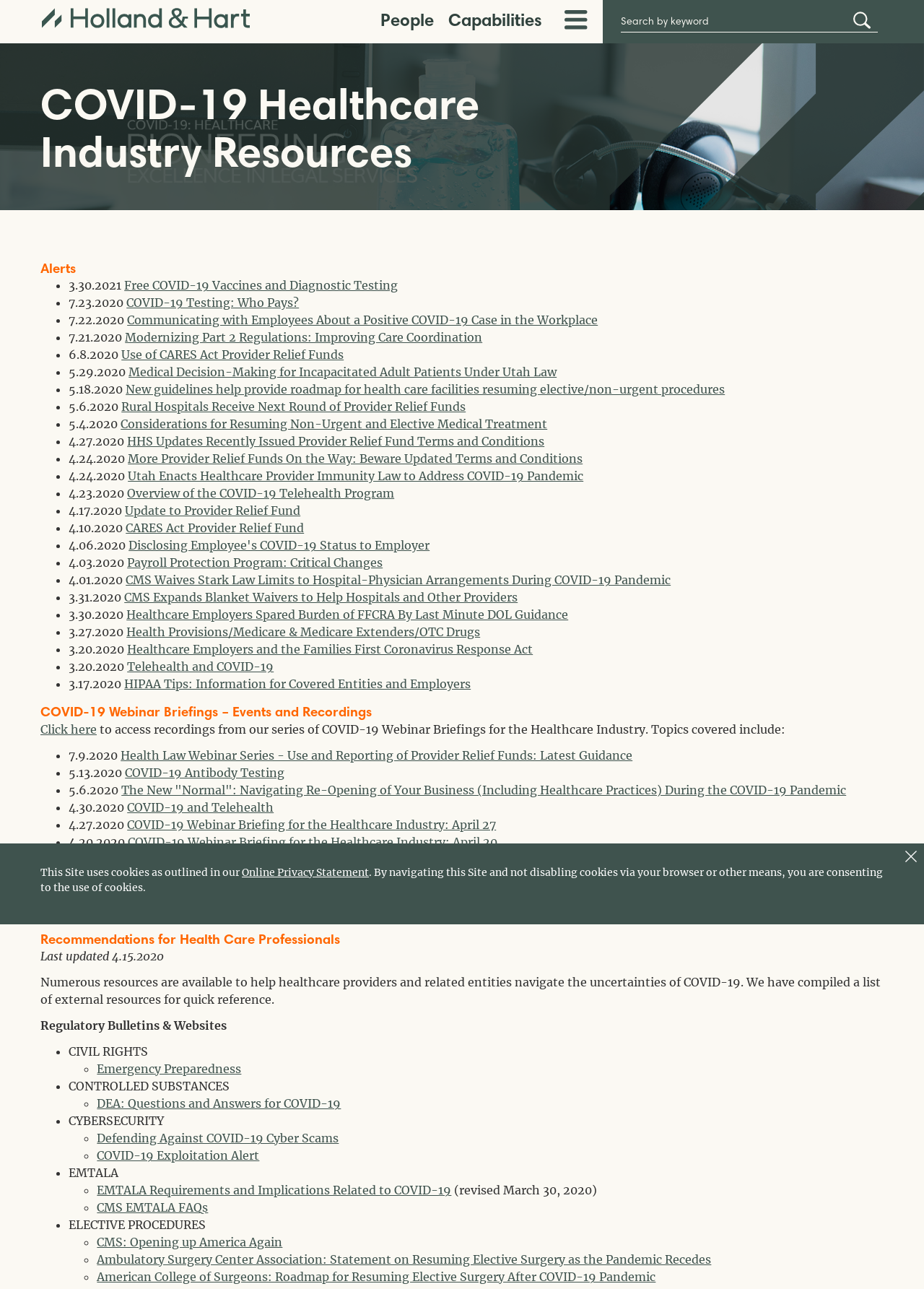Please provide the bounding box coordinates for the element that needs to be clicked to perform the instruction: "Read the 'COVID-19 Healthcare Industry Resources' heading". The coordinates must consist of four float numbers between 0 and 1, formatted as [left, top, right, bottom].

[0.044, 0.061, 0.652, 0.135]